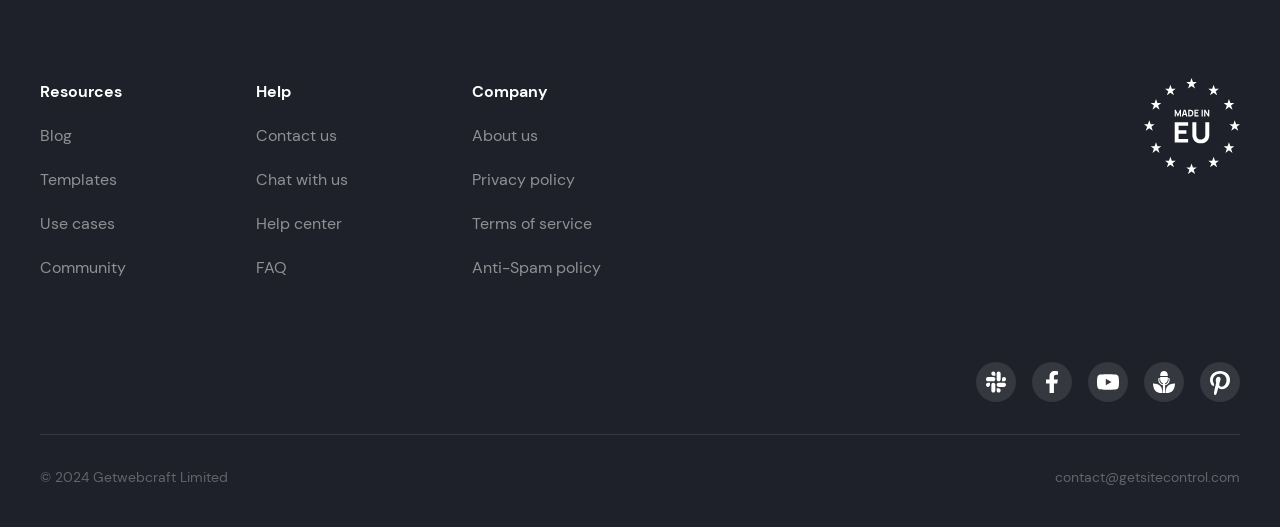Find the bounding box coordinates for the area that should be clicked to accomplish the instruction: "Search for something".

None